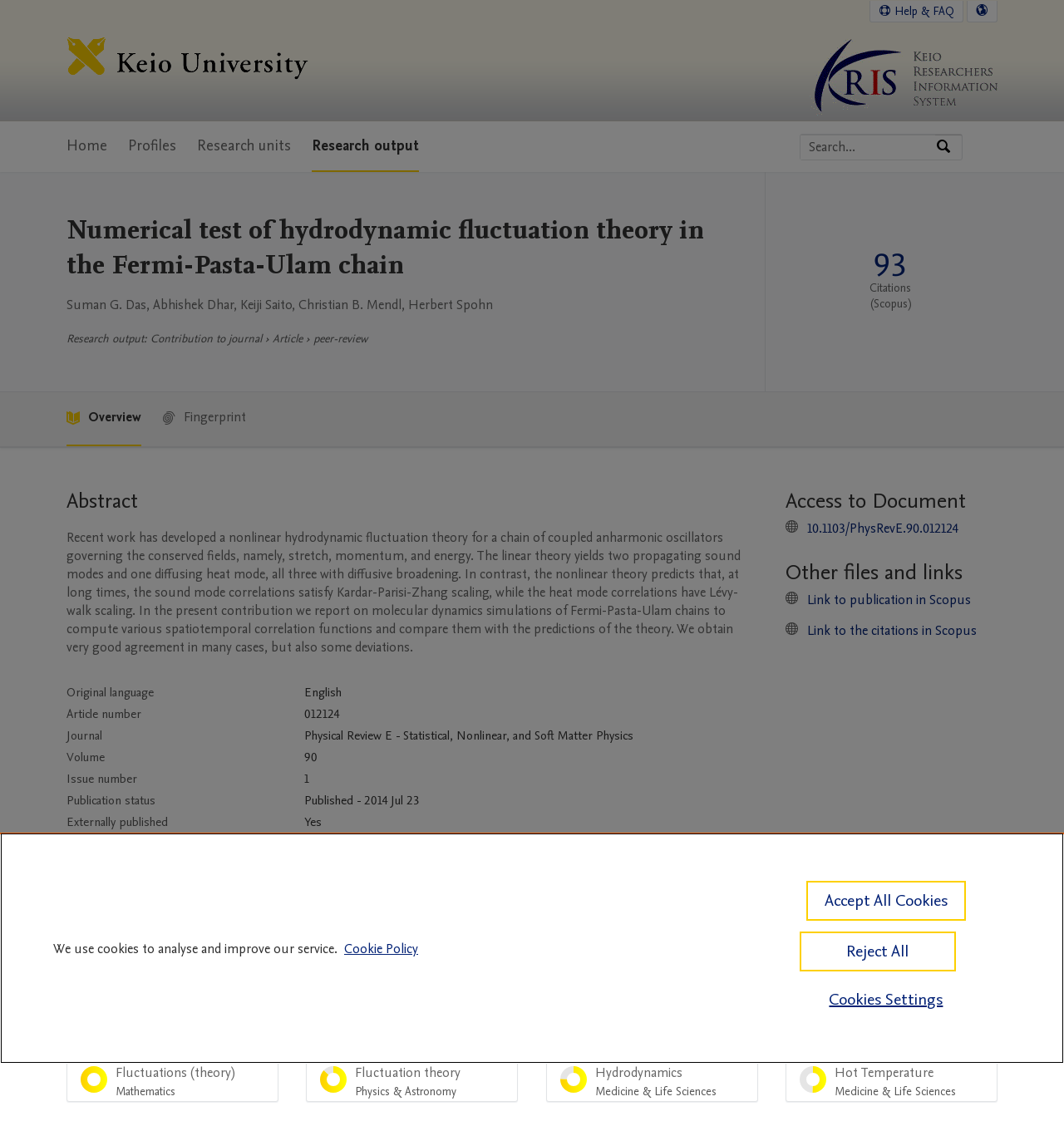Please identify the bounding box coordinates of the element on the webpage that should be clicked to follow this instruction: "Select language". The bounding box coordinates should be given as four float numbers between 0 and 1, formatted as [left, top, right, bottom].

[0.909, 0.001, 0.937, 0.019]